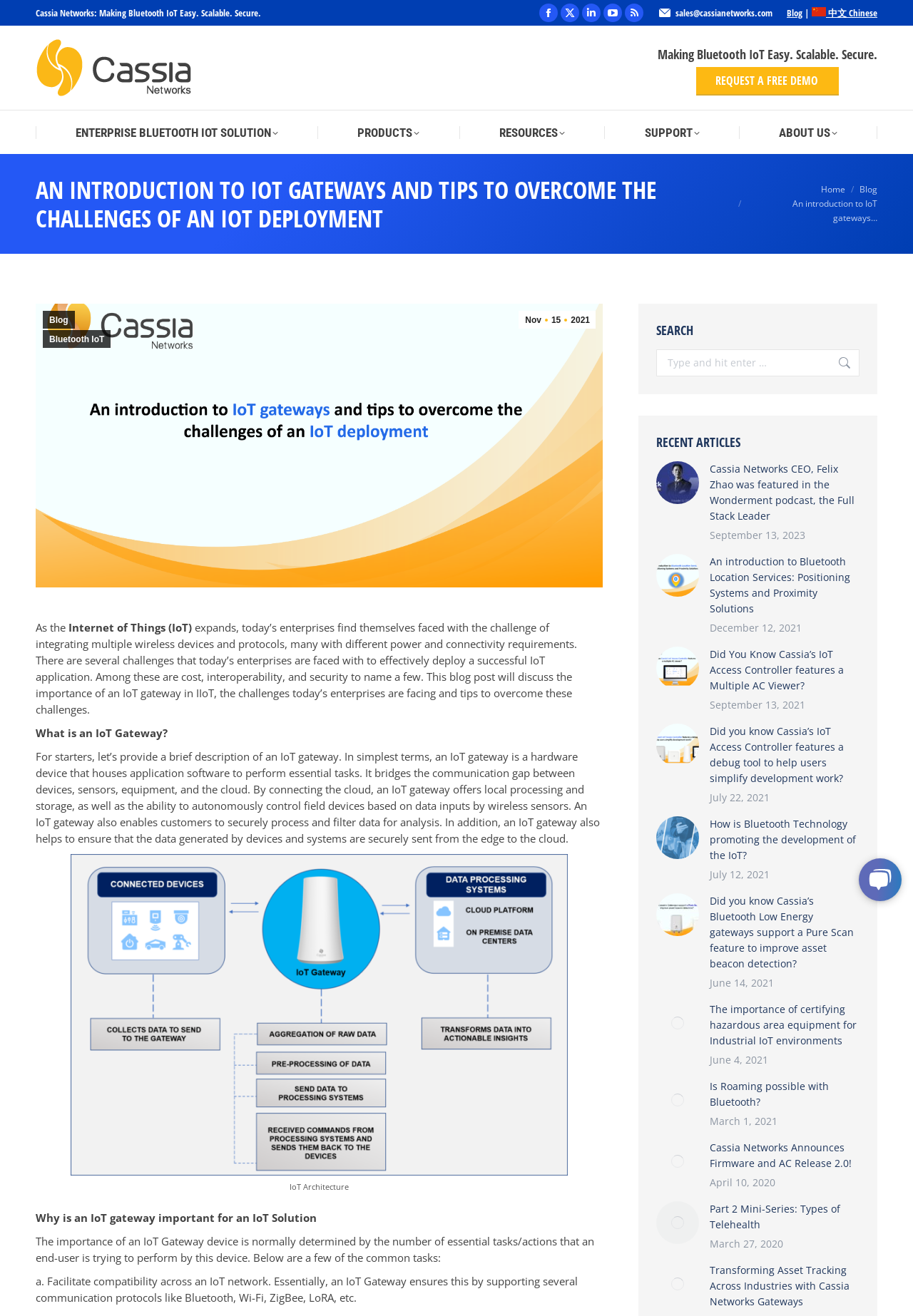Identify the bounding box coordinates of the area you need to click to perform the following instruction: "View recent articles".

[0.719, 0.329, 0.811, 0.342]